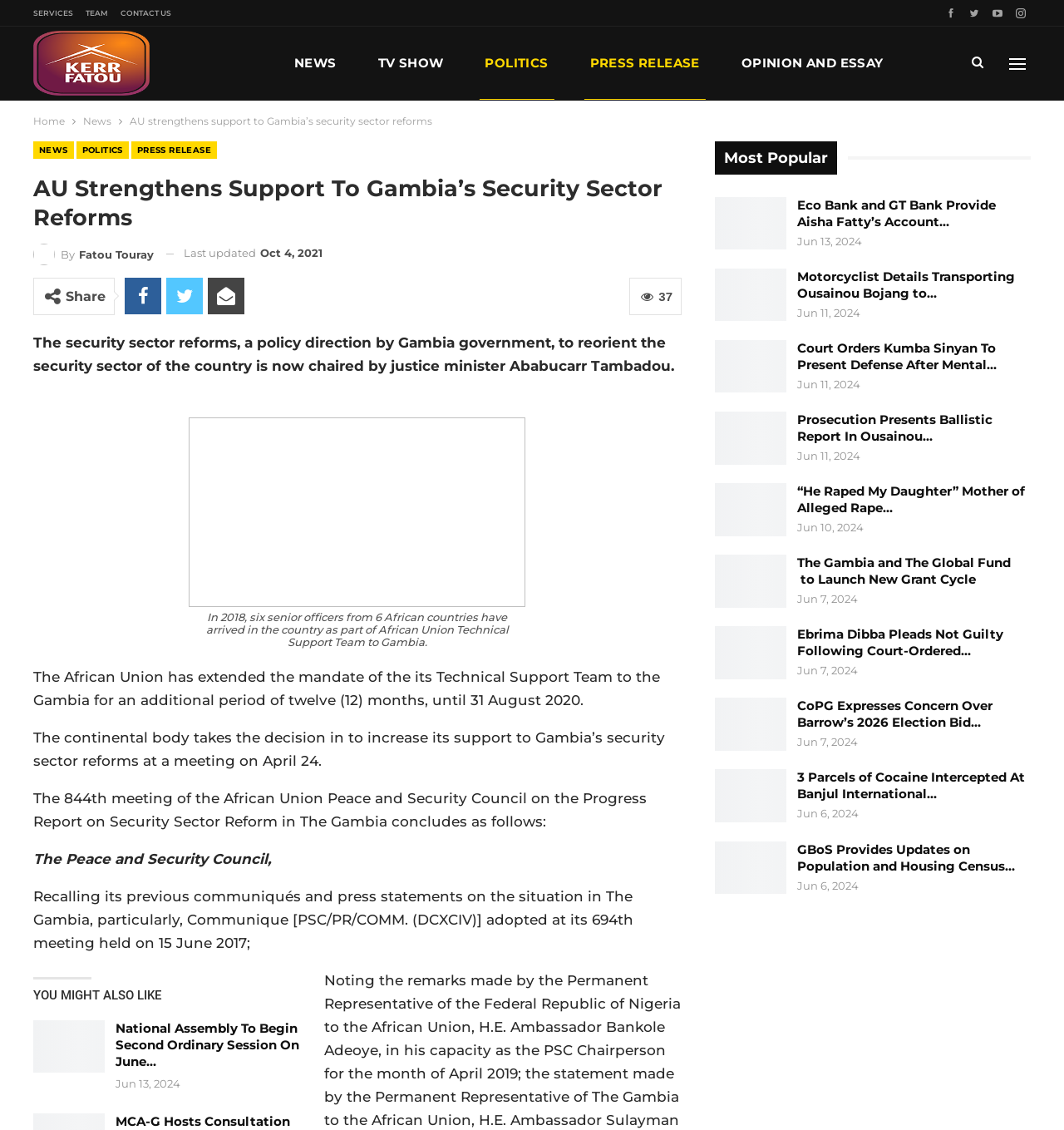What is the purpose of the African Union Technical Support Team?
Using the image, elaborate on the answer with as much detail as possible.

The purpose of the African Union Technical Support Team can be inferred from the article, which mentions that the team was sent to Gambia to support the country's security sector reforms.